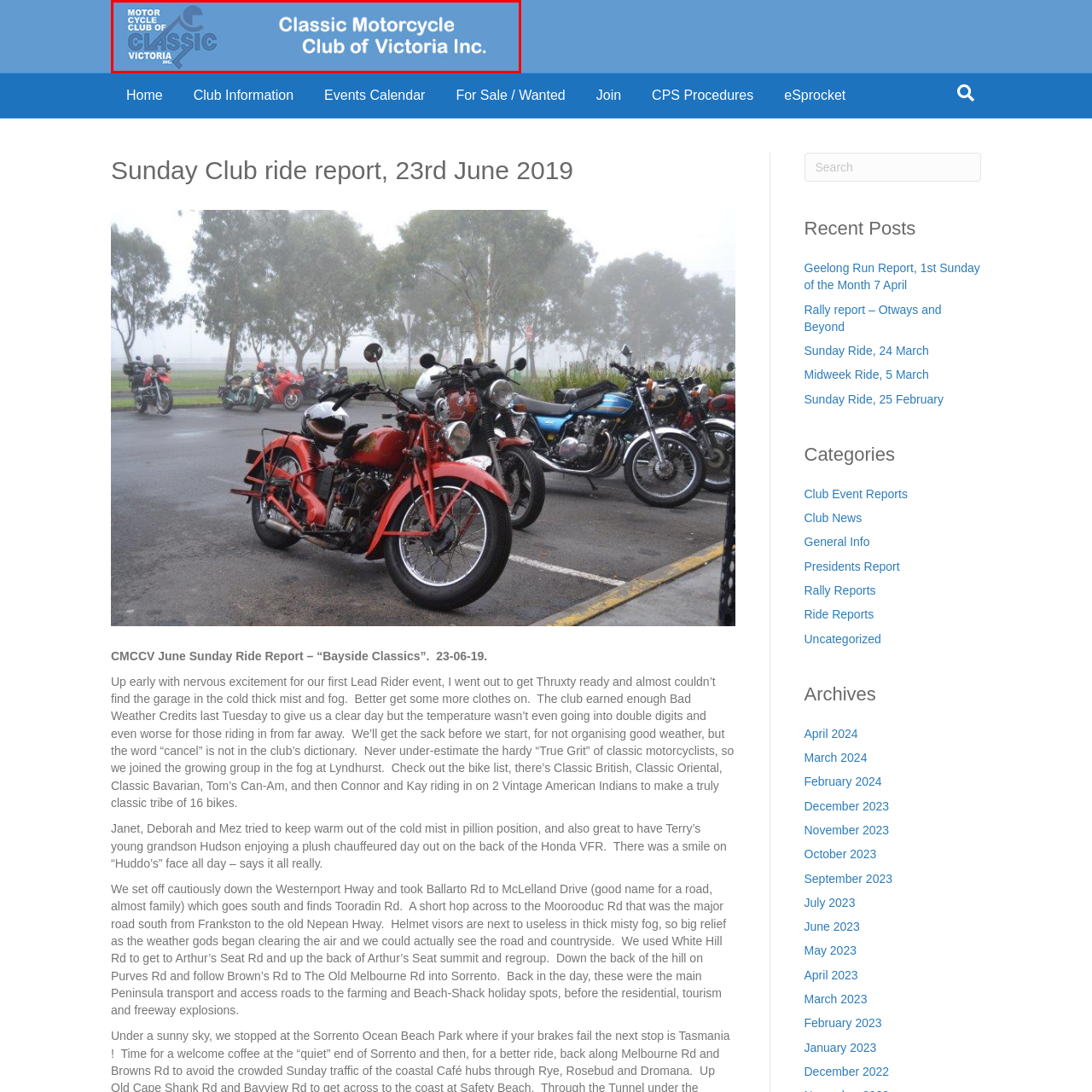What is the color of the text displaying the club's name?
Observe the image inside the red bounding box carefully and formulate a detailed answer based on what you can infer from the visual content.

The caption states that the club's name is 'prominently displayed in bold white text', indicating that the text color is white.